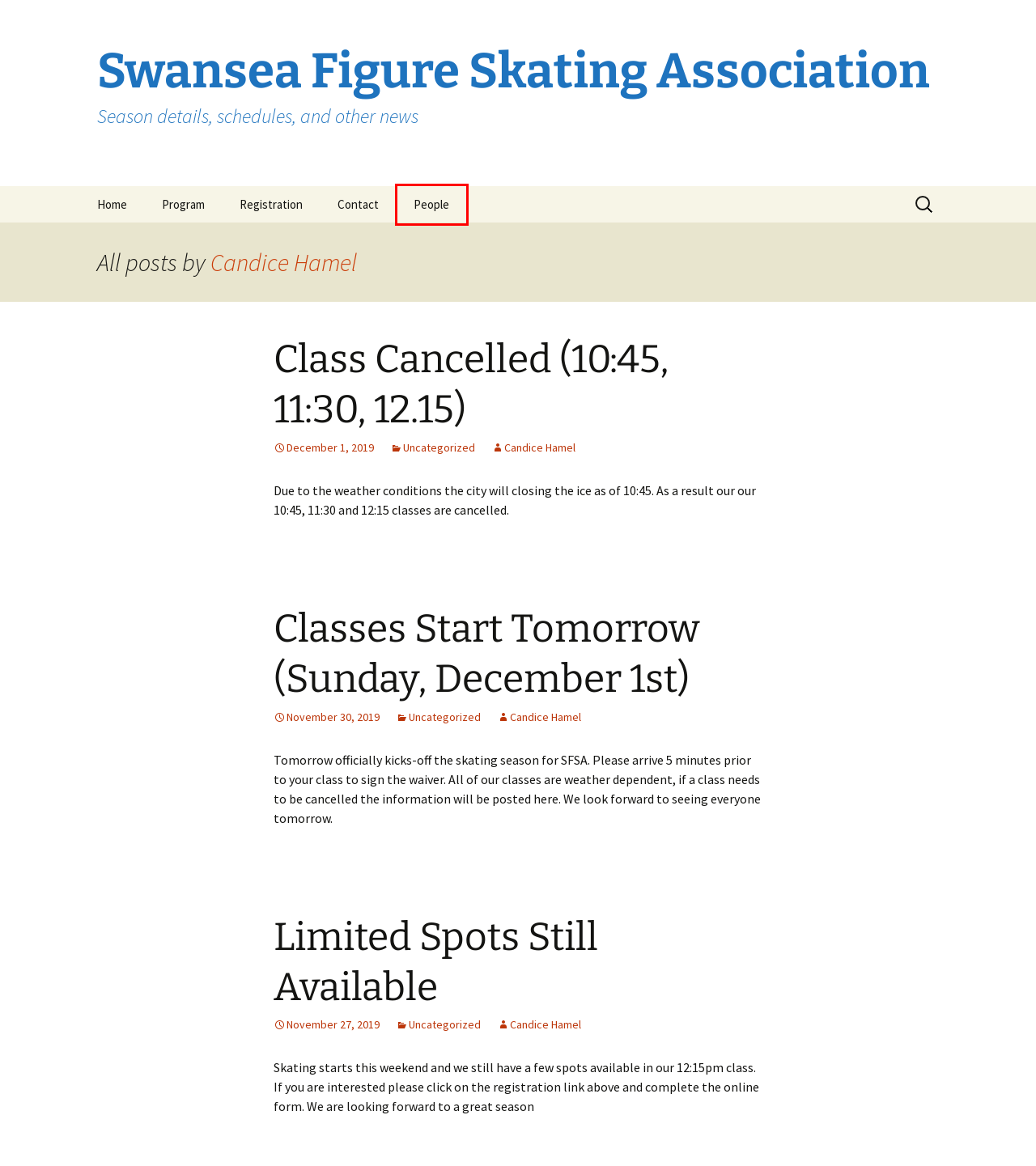You are provided a screenshot of a webpage featuring a red bounding box around a UI element. Choose the webpage description that most accurately represents the new webpage after clicking the element within the red bounding box. Here are the candidates:
A. People | Swansea Figure Skating Association
B. Classes Start Tomorrow (Sunday, December 1st) | Swansea Figure Skating Association
C. Contact | Swansea Figure Skating Association
D. Swansea Figure Skating Association | Season details, schedules, and other news
E. Limited Spots Still Available | Swansea Figure Skating Association
F. Registration | Swansea Figure Skating Association
G. Class Cancelled (10:45, 11:30, 12.15) | Swansea Figure Skating Association
H. Program | Swansea Figure Skating Association

A